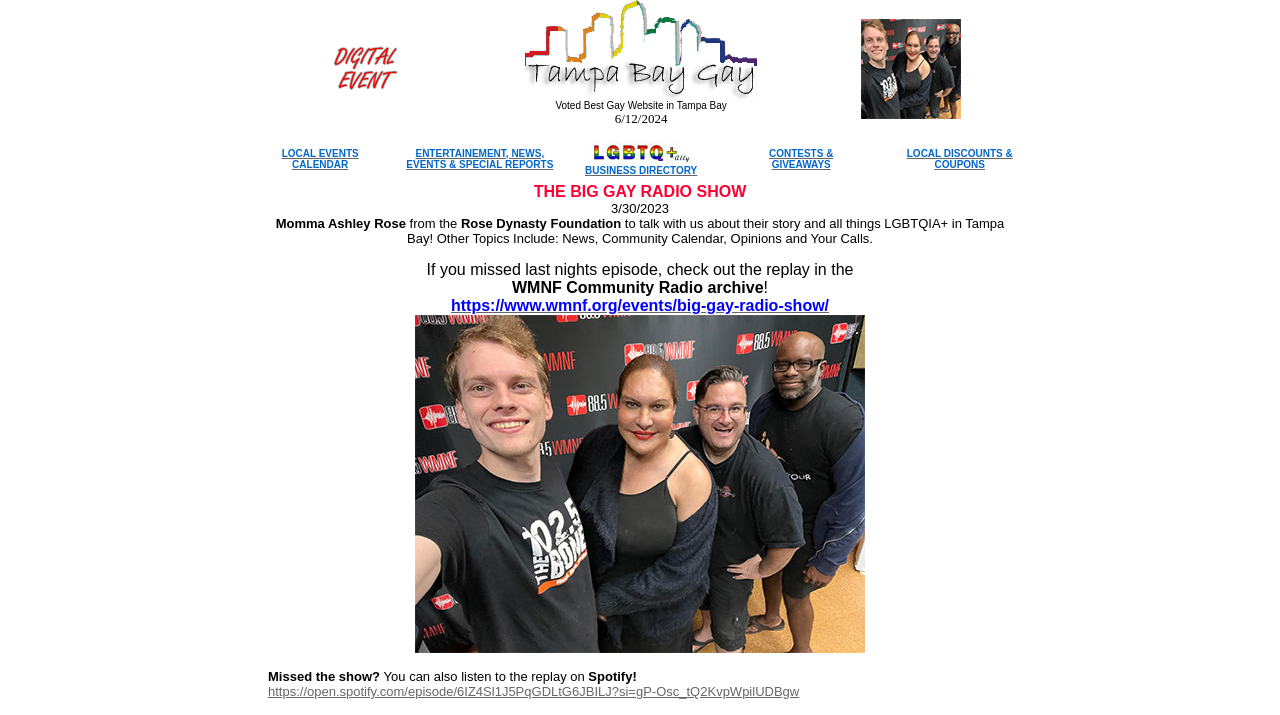Bounding box coordinates must be specified in the format (top-left x, top-left y, bottom-right x, bottom-right y). All values should be floating point numbers between 0 and 1. What are the bounding box coordinates of the UI element described as: LOCAL DISCOUNTS & COUPONS

[0.708, 0.206, 0.791, 0.237]